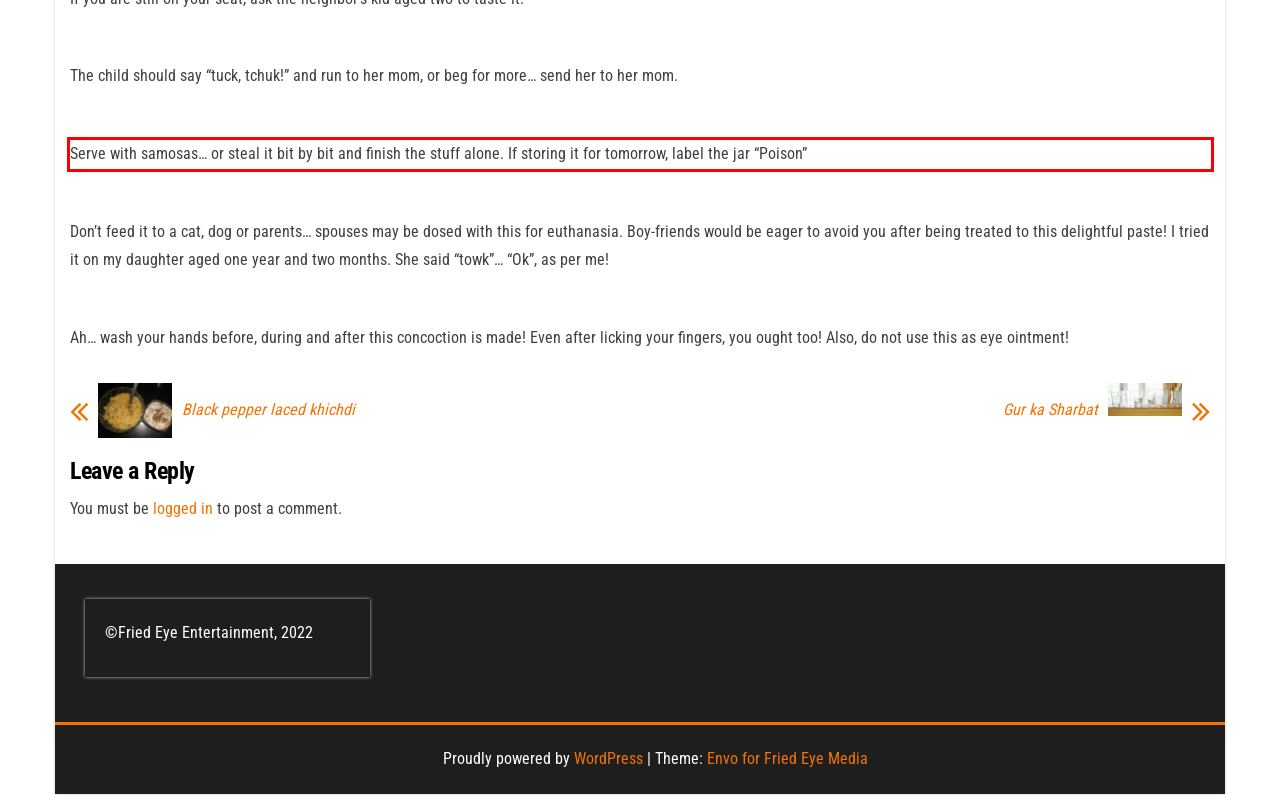Please analyze the provided webpage screenshot and perform OCR to extract the text content from the red rectangle bounding box.

Serve with samosas… or steal it bit by bit and finish the stuff alone. If storing it for tomorrow, label the jar “Poison”